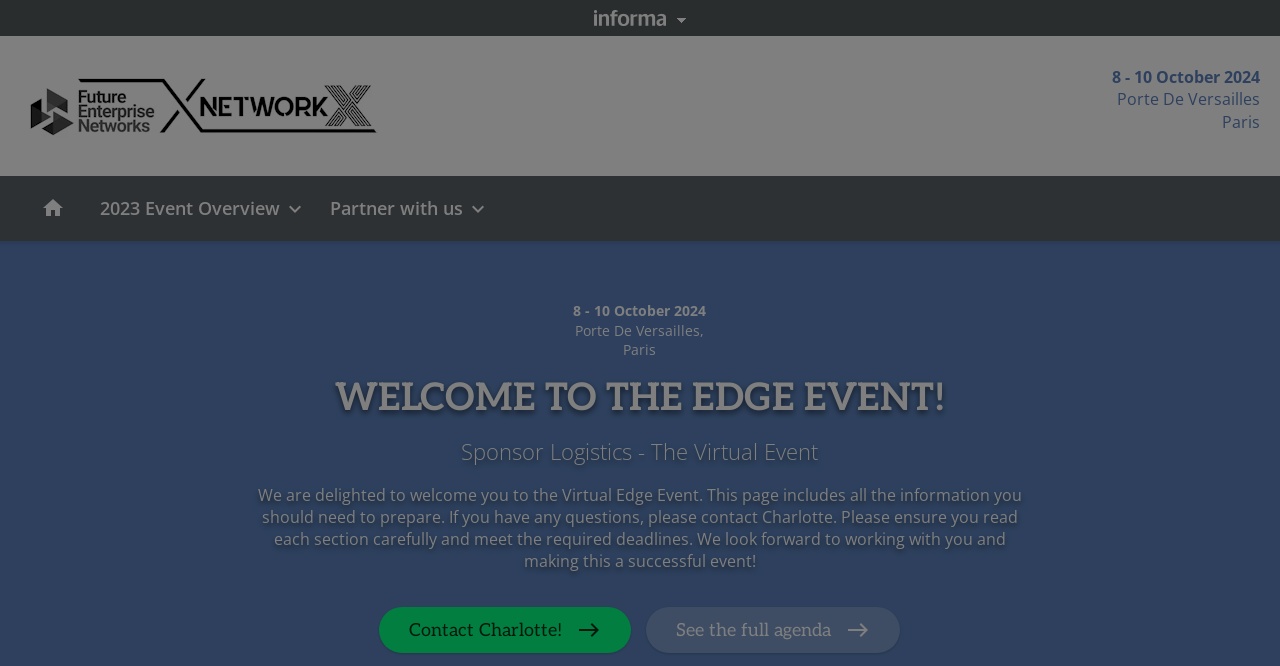Offer a meticulous description of the webpage's structure and content.

The webpage is about Future Enterprise Networks, a virtual event. At the top, there is a heading with the event's name, accompanied by a link and an image. Below this, there are three lines of text displaying the event's dates, location, and city.

On the left side, there is a navigation menu with links to different sections, including "Home", "Agenda", "Speakers", "Sponsors & Exhibitors", "Testimonials", and "Resource Guide". 

To the right of the navigation menu, there are two sections. The first section has a heading "2023 Event Overview" and a link to "Partner with us". The second section has a heading "WELCOME TO THE EDGE EVENT!" and a subheading "Sponsor Logistics - The Virtual Event". Below these headings, there is a paragraph of text welcoming attendees to the Virtual Edge Event and providing information on what to expect.

Further down, there are two calls-to-action: "Contact Charlotte!" and "See the full agenda", both with an arrow icon pointing to the right.